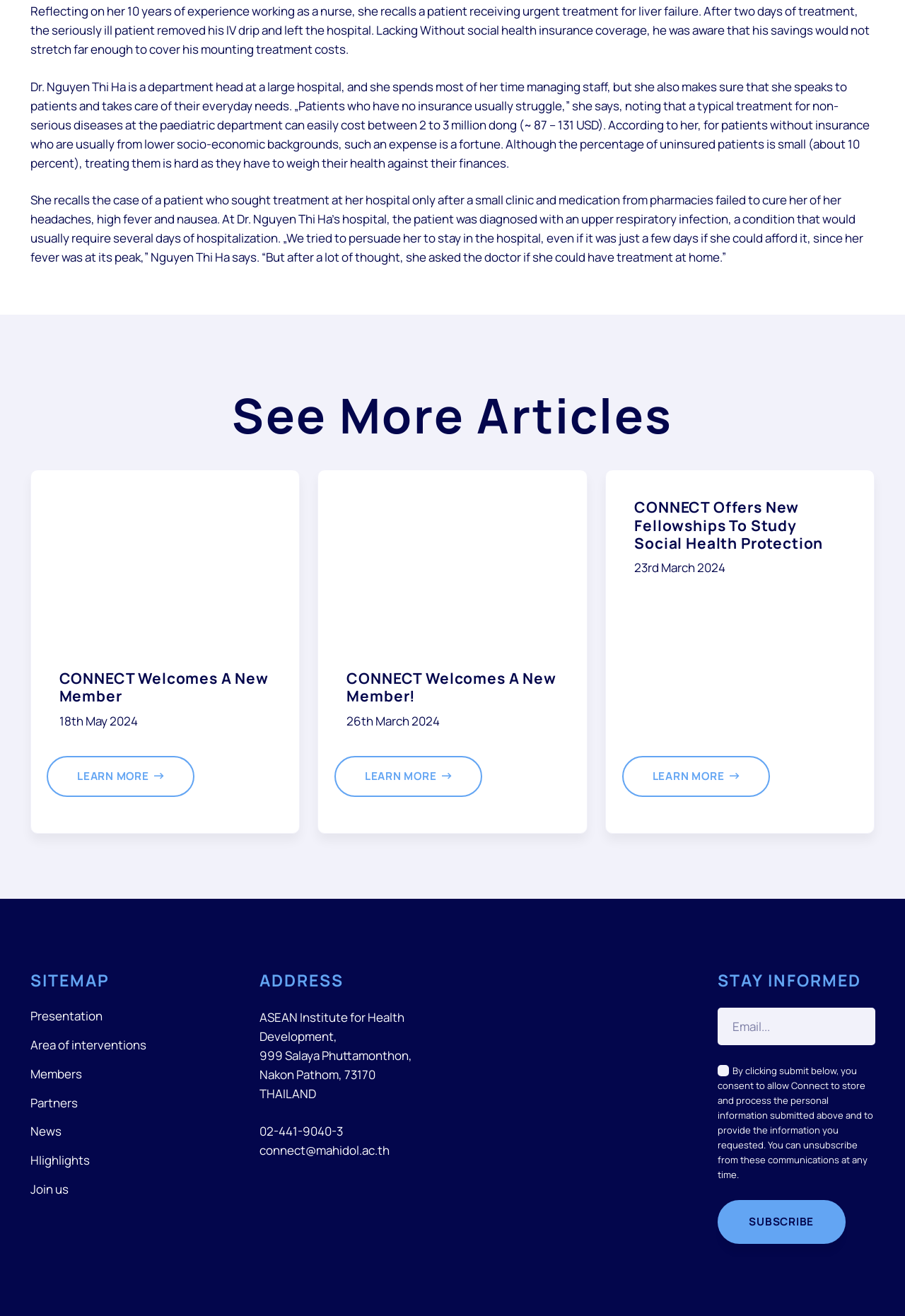Provide the bounding box coordinates for the UI element that is described by this text: "Learn More". The coordinates should be in the form of four float numbers between 0 and 1: [left, top, right, bottom].

[0.052, 0.575, 0.215, 0.605]